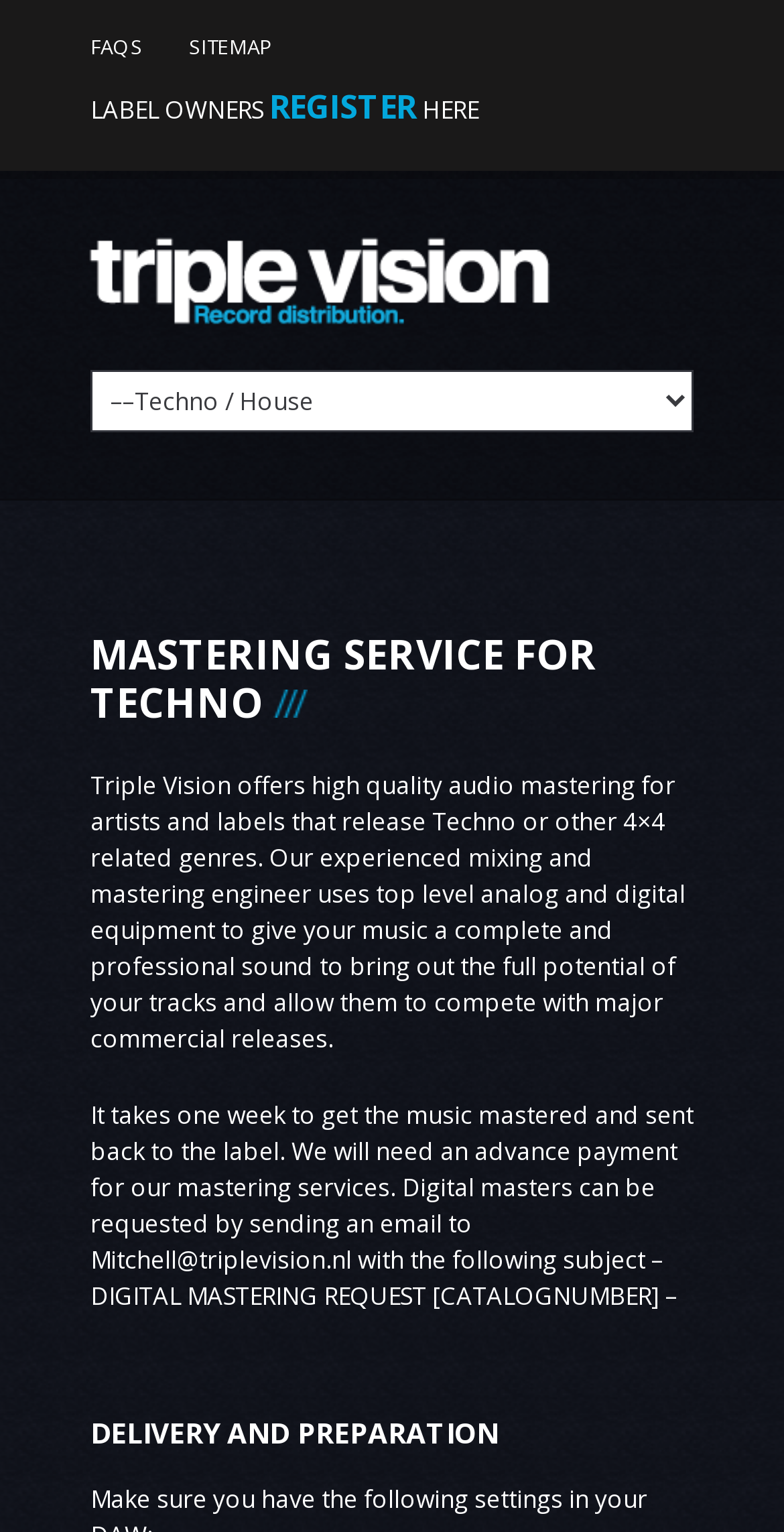Answer with a single word or phrase: 
What is the label owner registration process?

Click on REGISTER